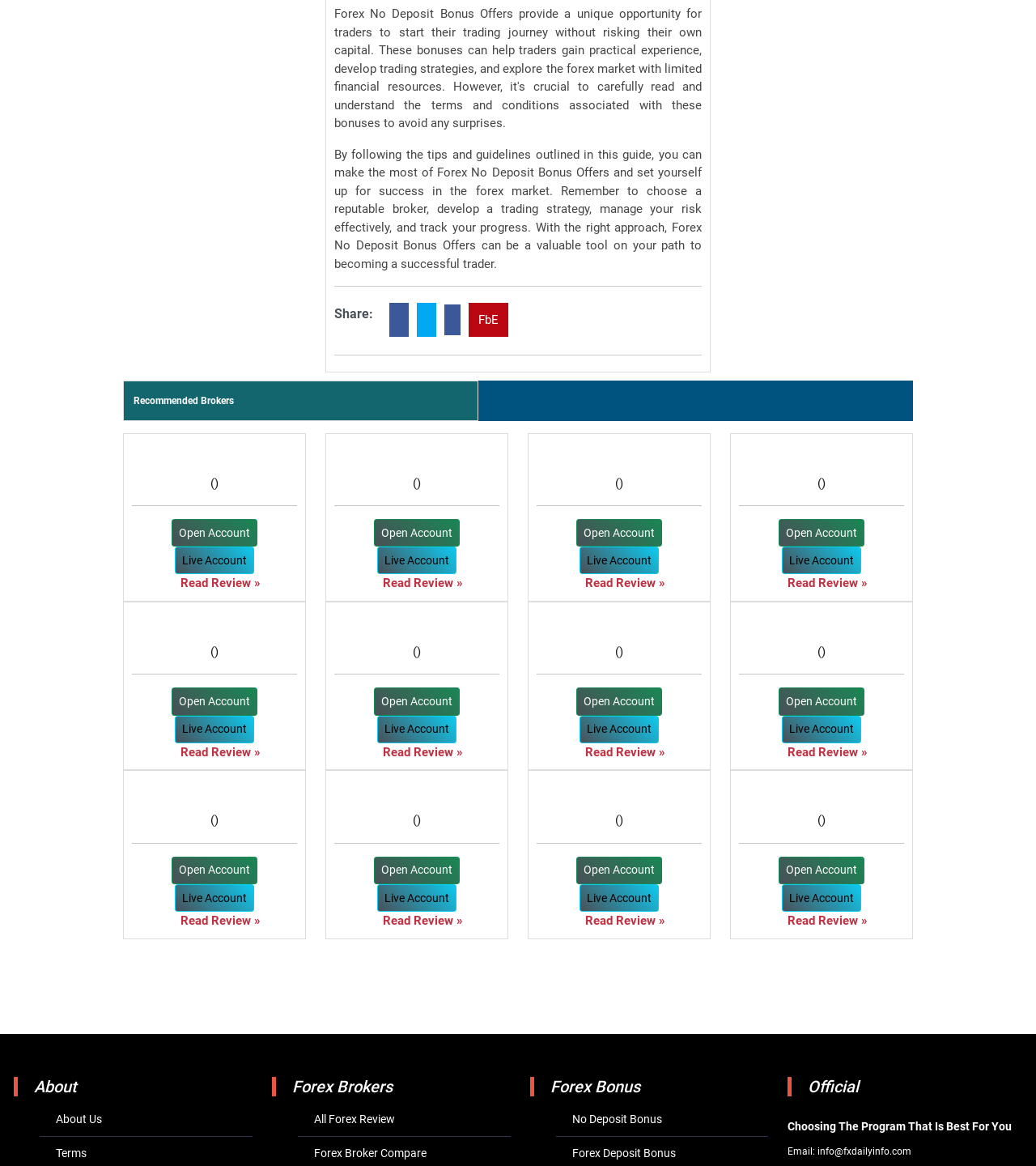Please determine the bounding box coordinates of the area that needs to be clicked to complete this task: 'Open Account'. The coordinates must be four float numbers between 0 and 1, formatted as [left, top, right, bottom].

[0.166, 0.445, 0.248, 0.469]